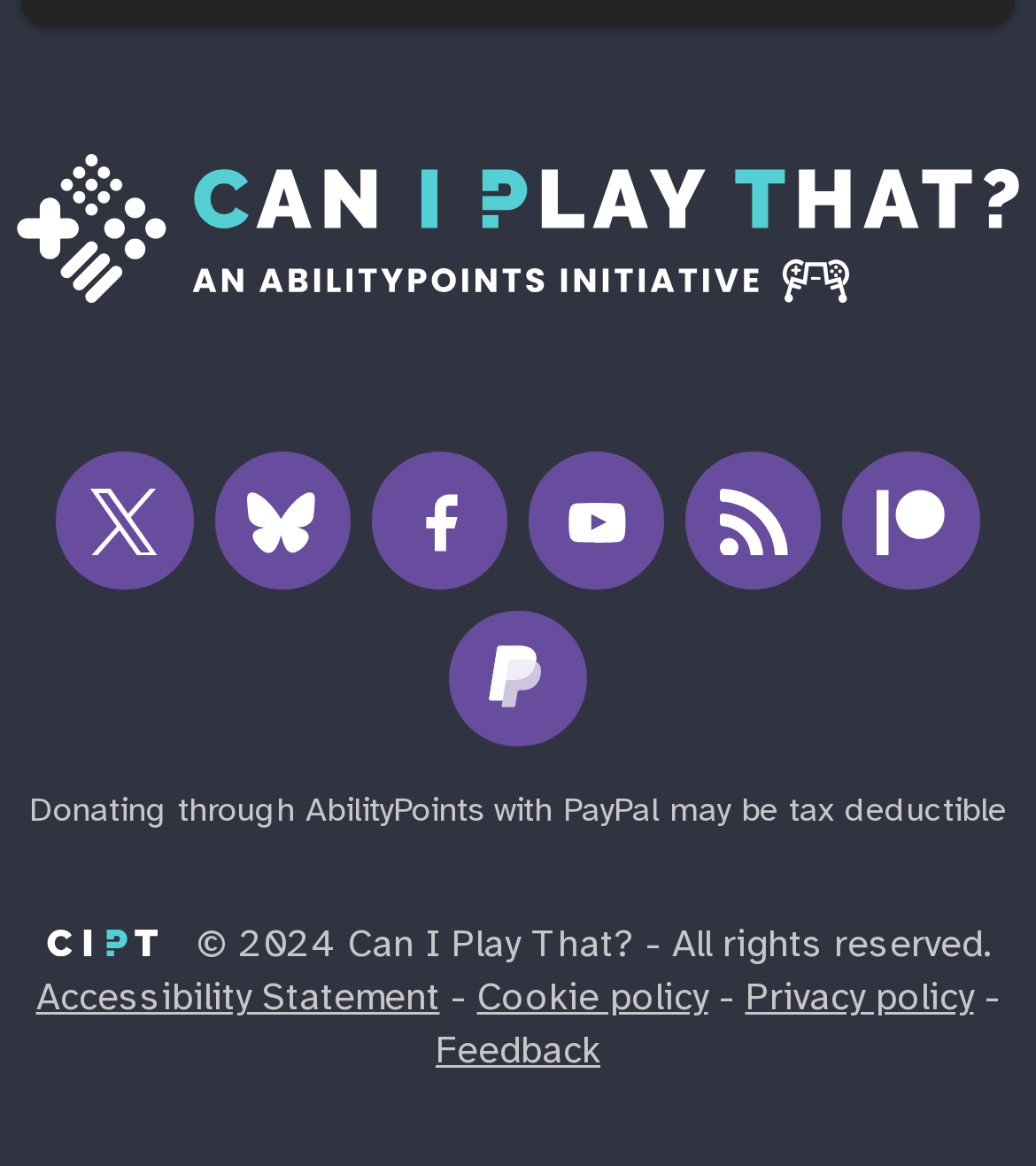Please identify the bounding box coordinates of the area that needs to be clicked to follow this instruction: "Read the Accessibility Statement".

[0.035, 0.84, 0.424, 0.874]